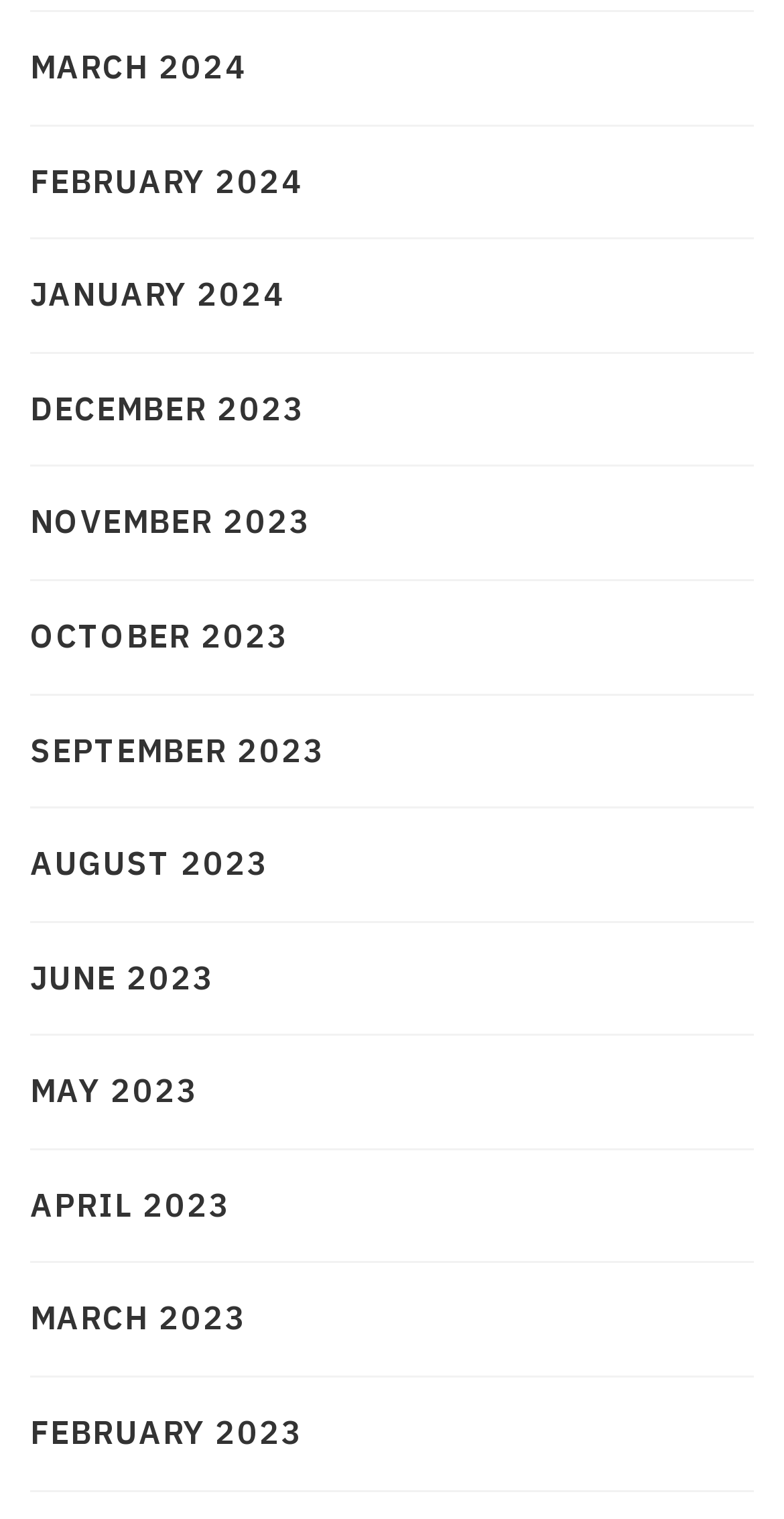Determine the bounding box coordinates for the area you should click to complete the following instruction: "browse january 2024".

[0.038, 0.178, 0.364, 0.211]